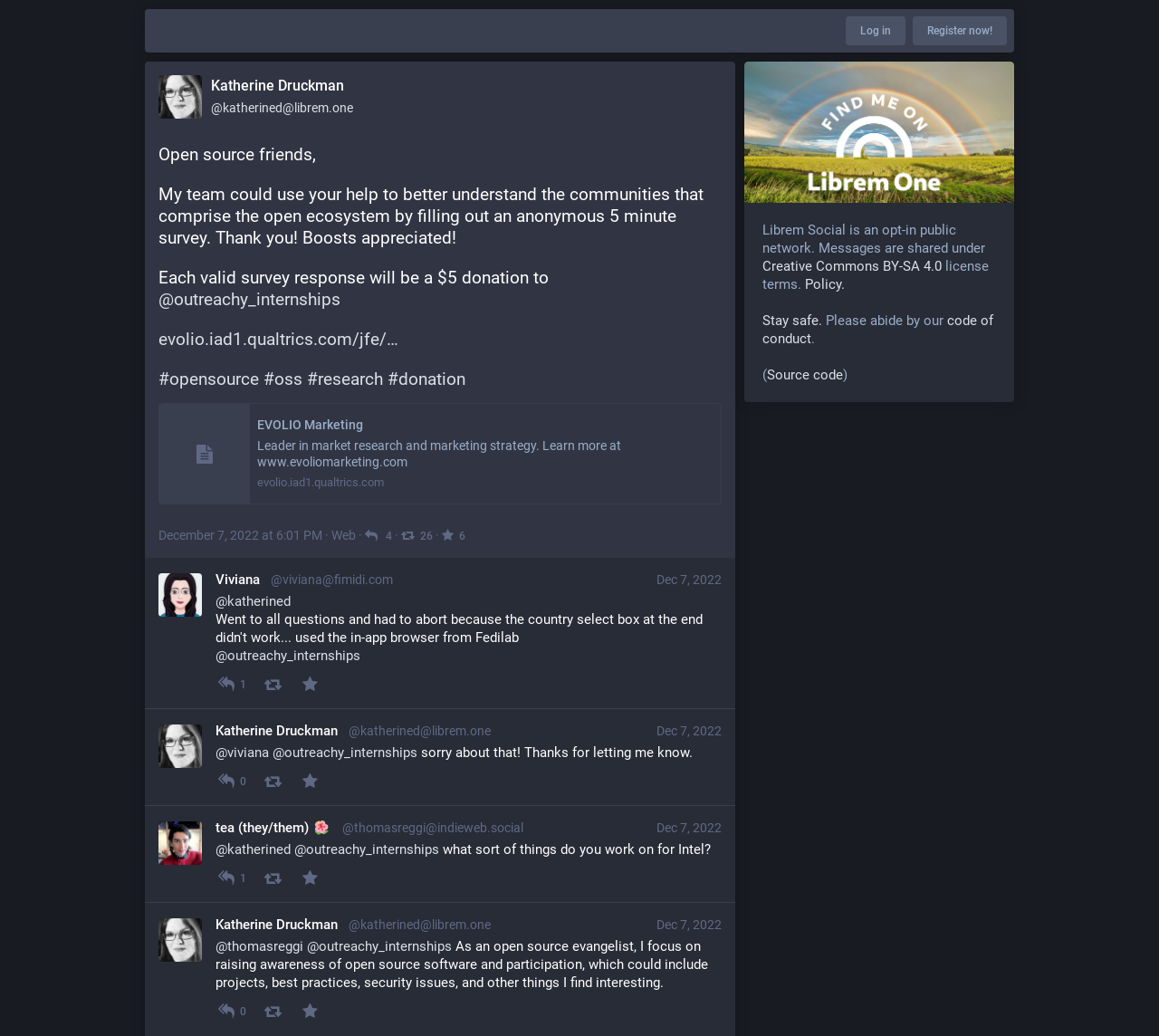What is the reward for taking the survey?
Please give a detailed and elaborate answer to the question.

Each valid survey response will result in a $5 donation, as stated in the text 'Each valid survey response will be a $5 donation to'.